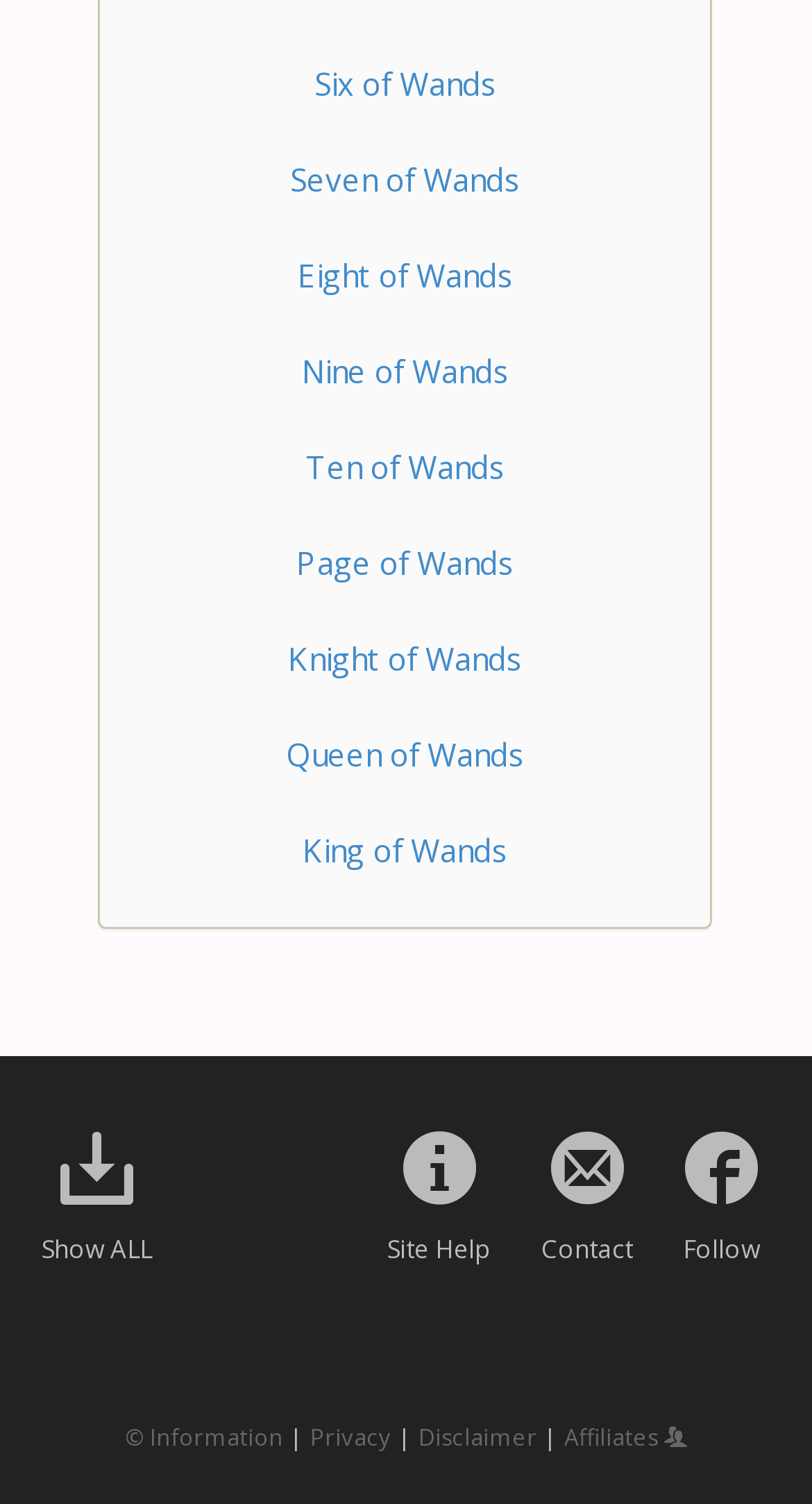What is the first card in the Wands suit?
Please answer the question with a detailed response using the information from the screenshot.

By examining the links on the webpage, I found that the first link is 'Six of Wands', which suggests that it is the first card in the Wands suit.